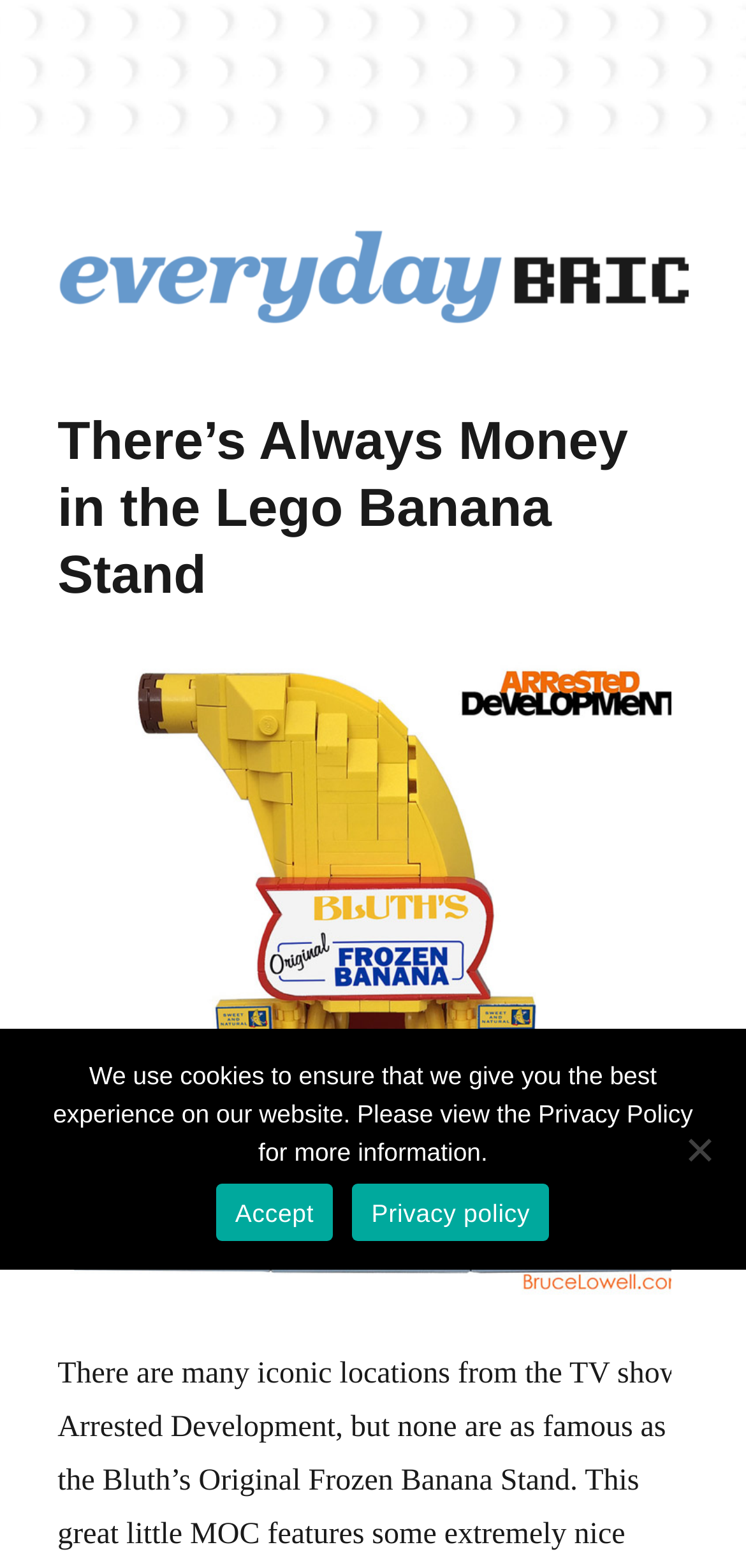Please locate and retrieve the main header text of the webpage.

There’s Always Money in the Lego Banana Stand